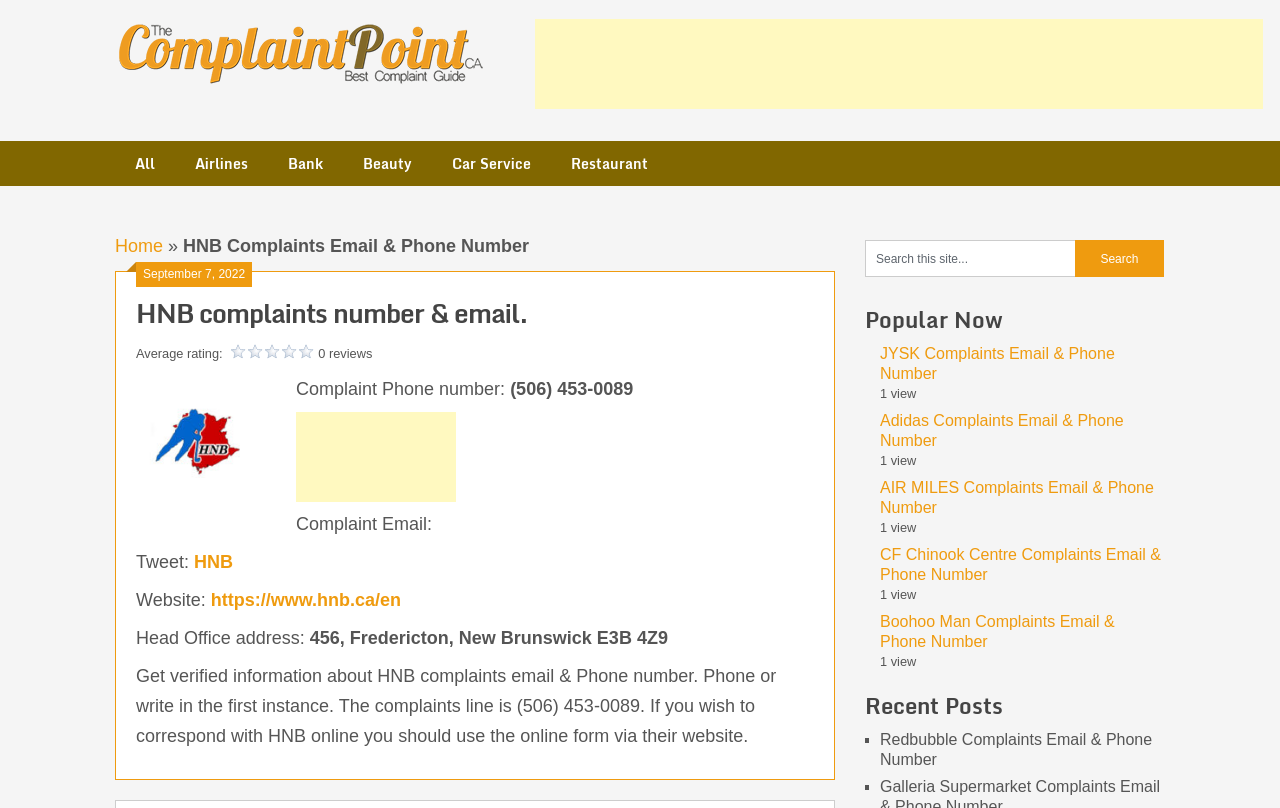Could you indicate the bounding box coordinates of the region to click in order to complete this instruction: "Visit the HNB website".

[0.165, 0.731, 0.313, 0.755]